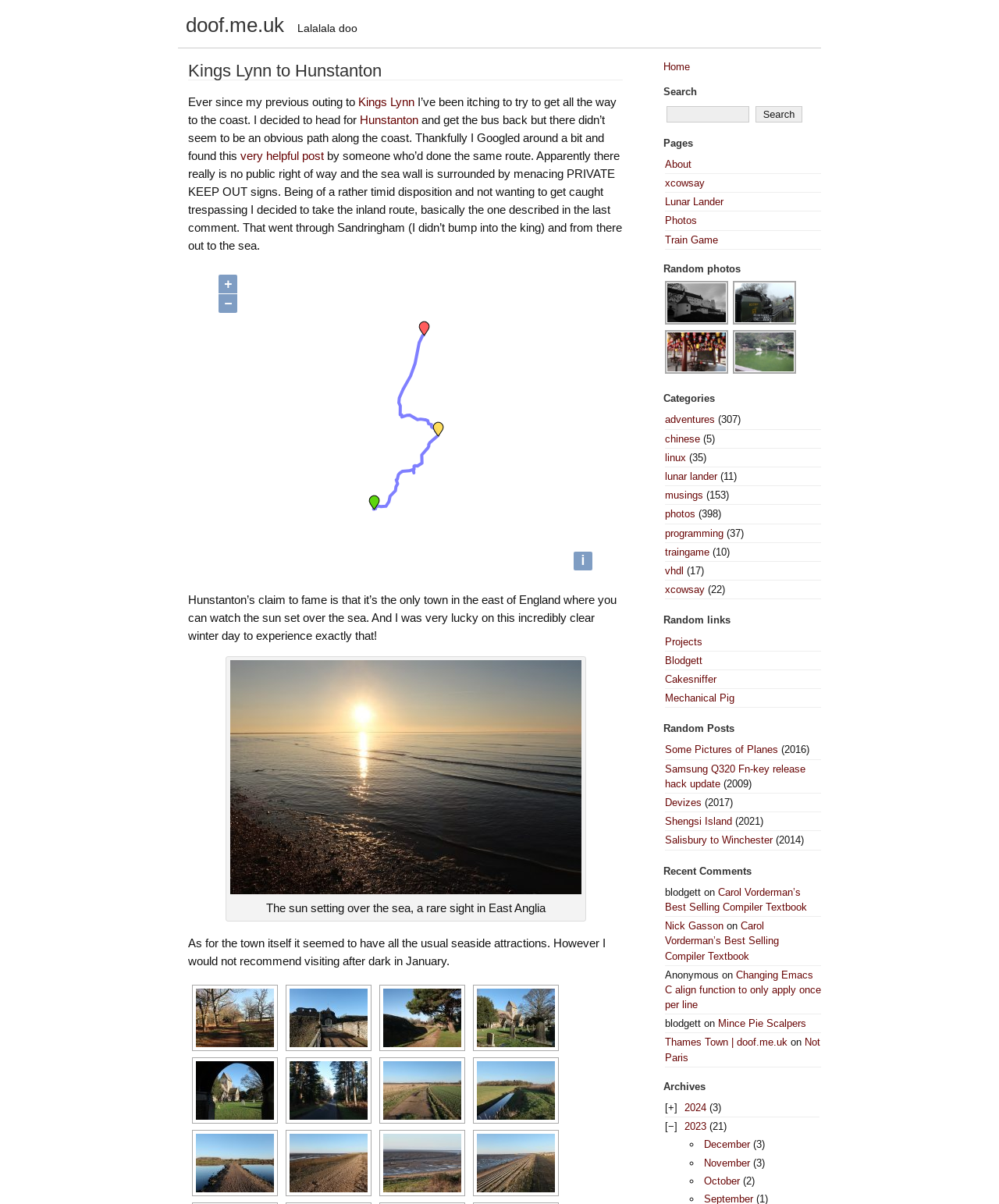Provide the bounding box coordinates of the UI element this sentence describes: "Train Game".

[0.666, 0.193, 0.719, 0.204]